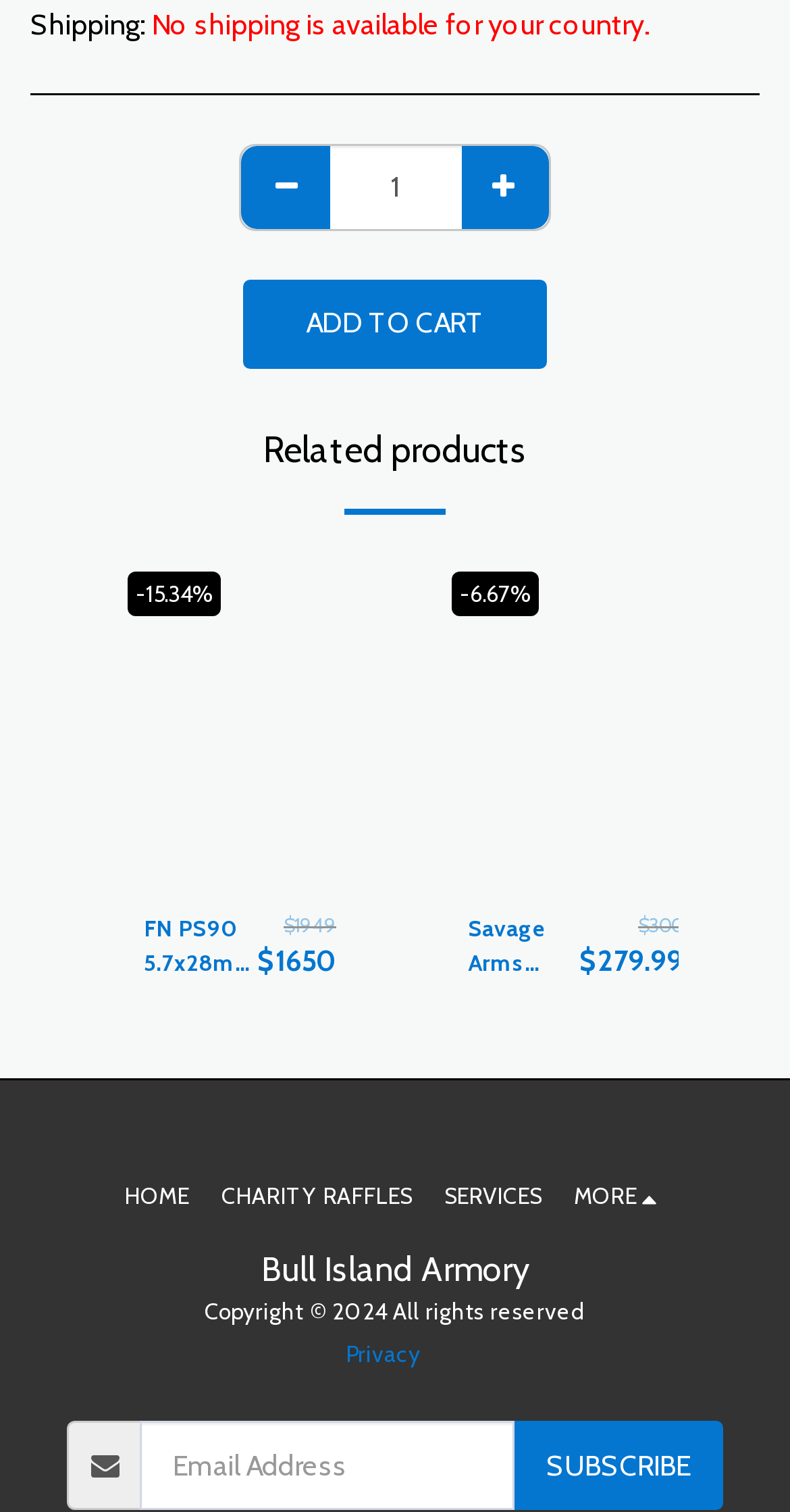Based on the description "Services", find the bounding box of the specified UI element.

[0.563, 0.778, 0.686, 0.805]